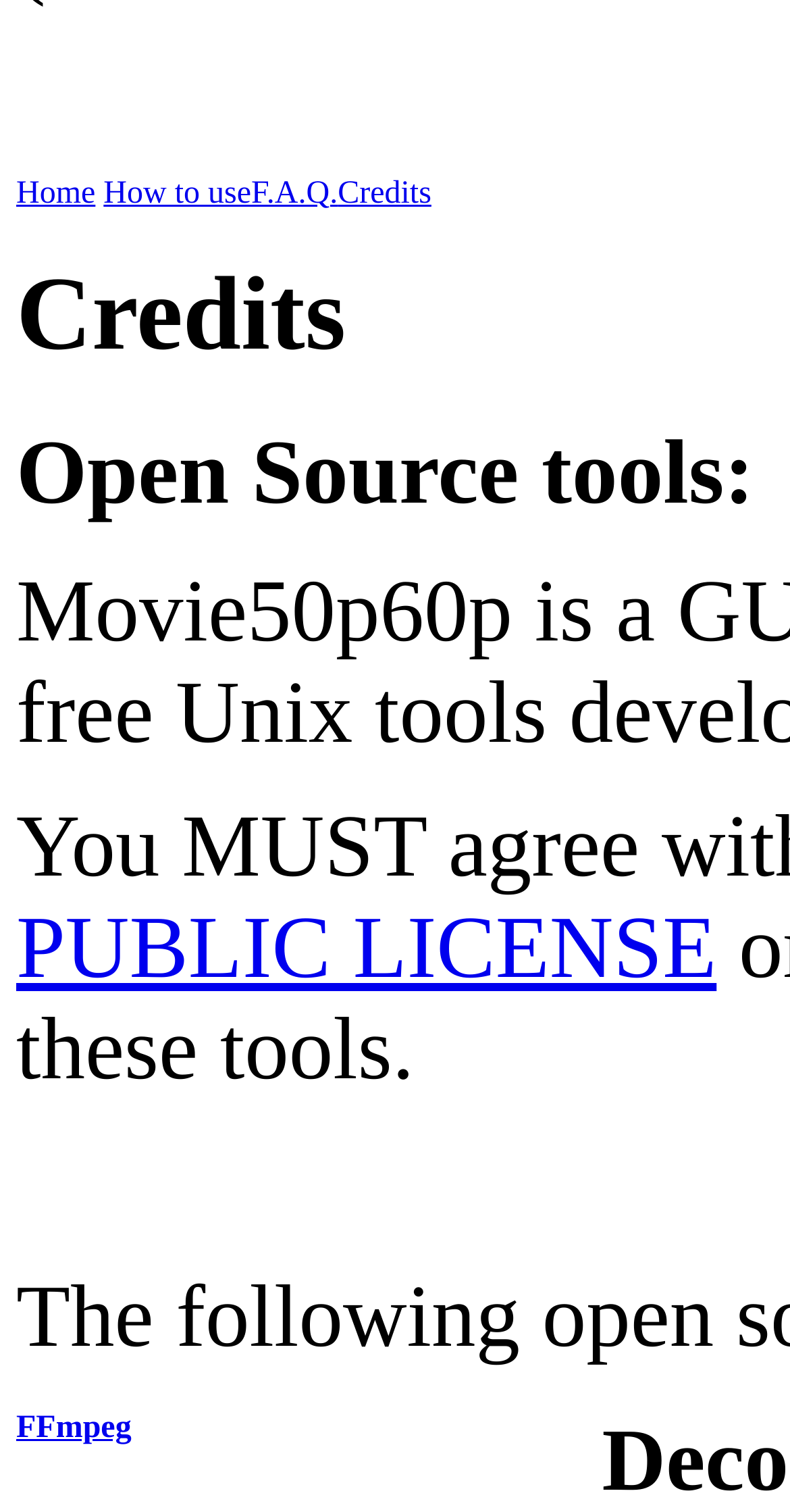From the image, can you give a detailed response to the question below:
What is the last link on the top?

The last link on the top can be determined by looking at the y1 coordinates of the link elements. The link with the largest x2 coordinate is 'Credits', which is located at [0.428, 0.116, 0.546, 0.139].